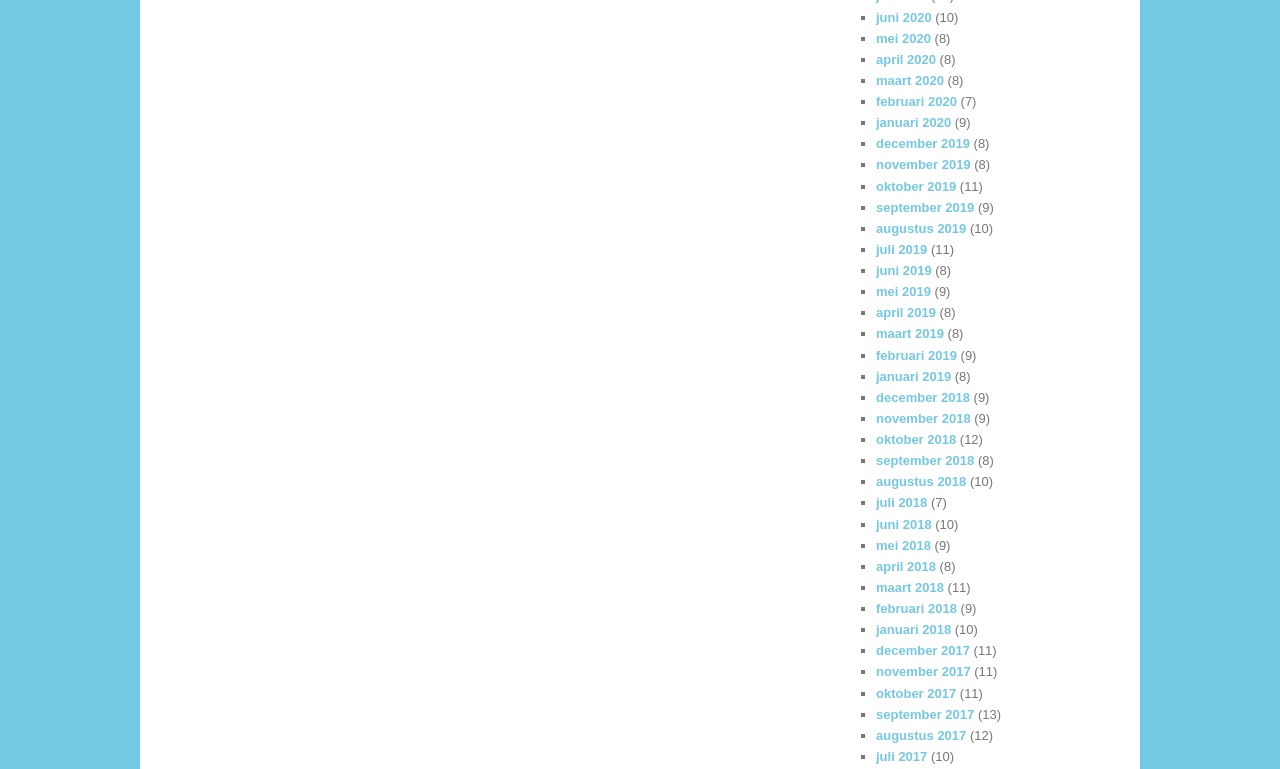How many months are listed on this webpage?
Could you give a comprehensive explanation in response to this question?

I counted the number of links with month names, and there are 24 of them, ranging from juni 2020 to maart 2018.